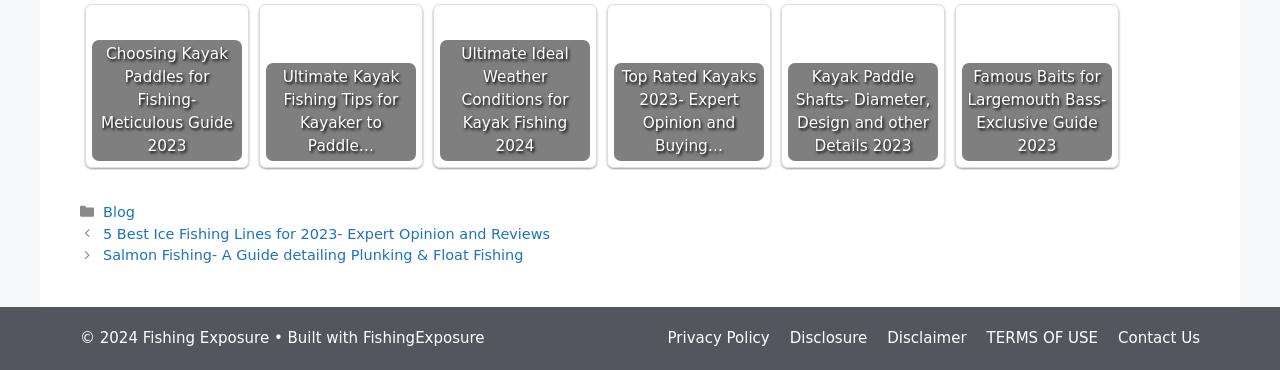Identify the bounding box of the UI element described as follows: "Disclaimer". Provide the coordinates as four float numbers in the range of 0 to 1 [left, top, right, bottom].

[0.693, 0.889, 0.755, 0.938]